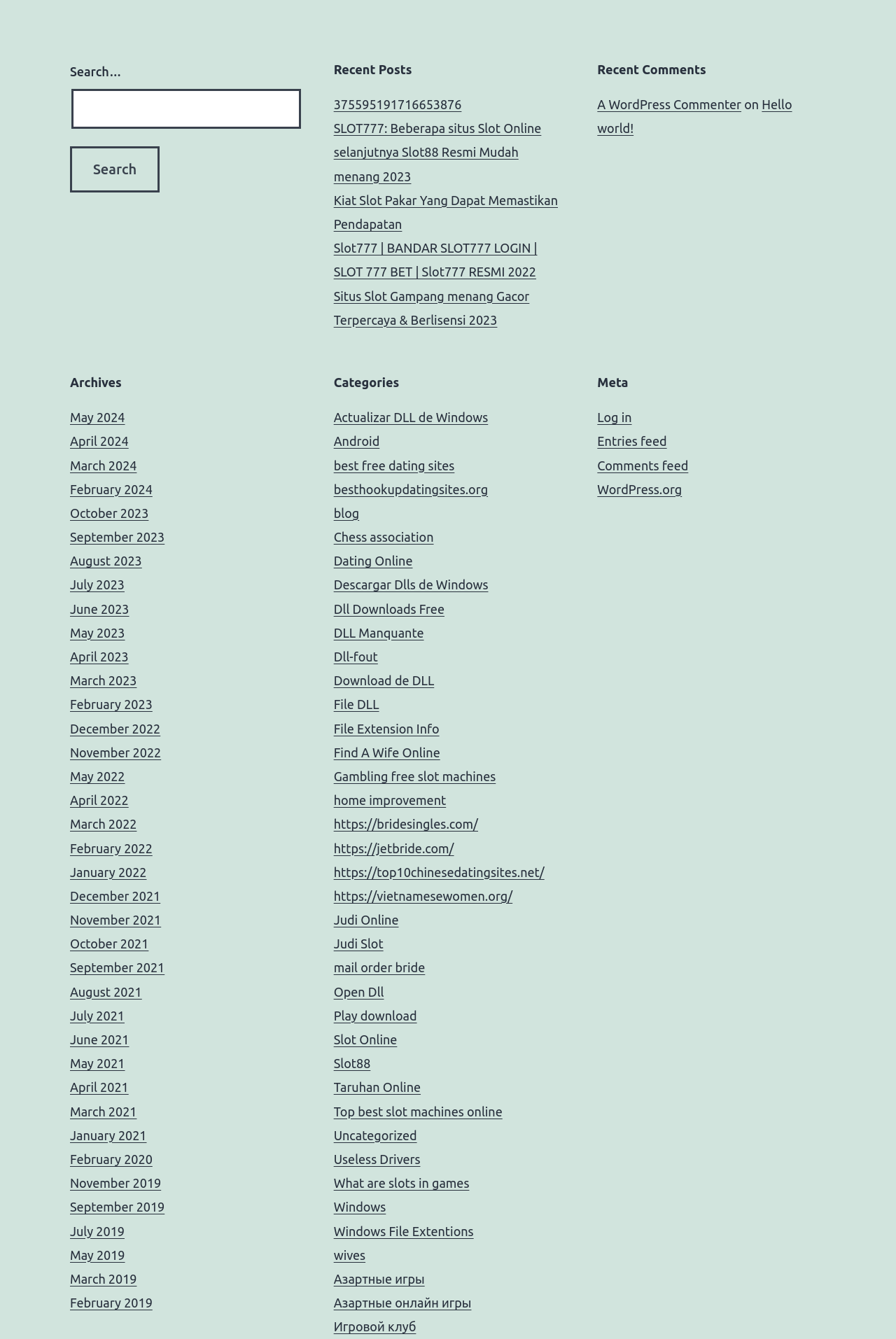What is the purpose of the Recent Comments section?
By examining the image, provide a one-word or phrase answer.

Display recent comments